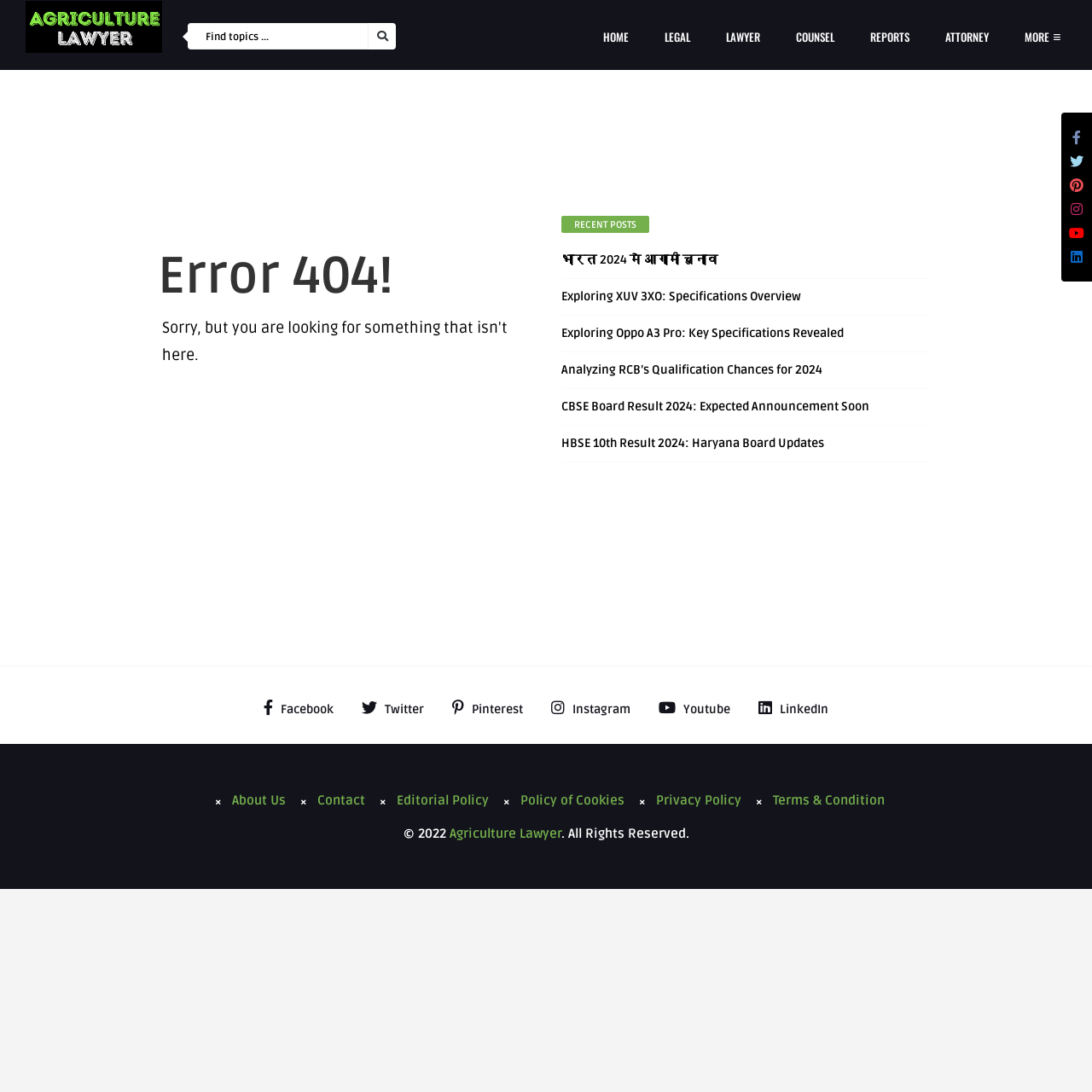Give a one-word or one-phrase response to the question:
What is the text of the first link in the top navigation bar?

HOME